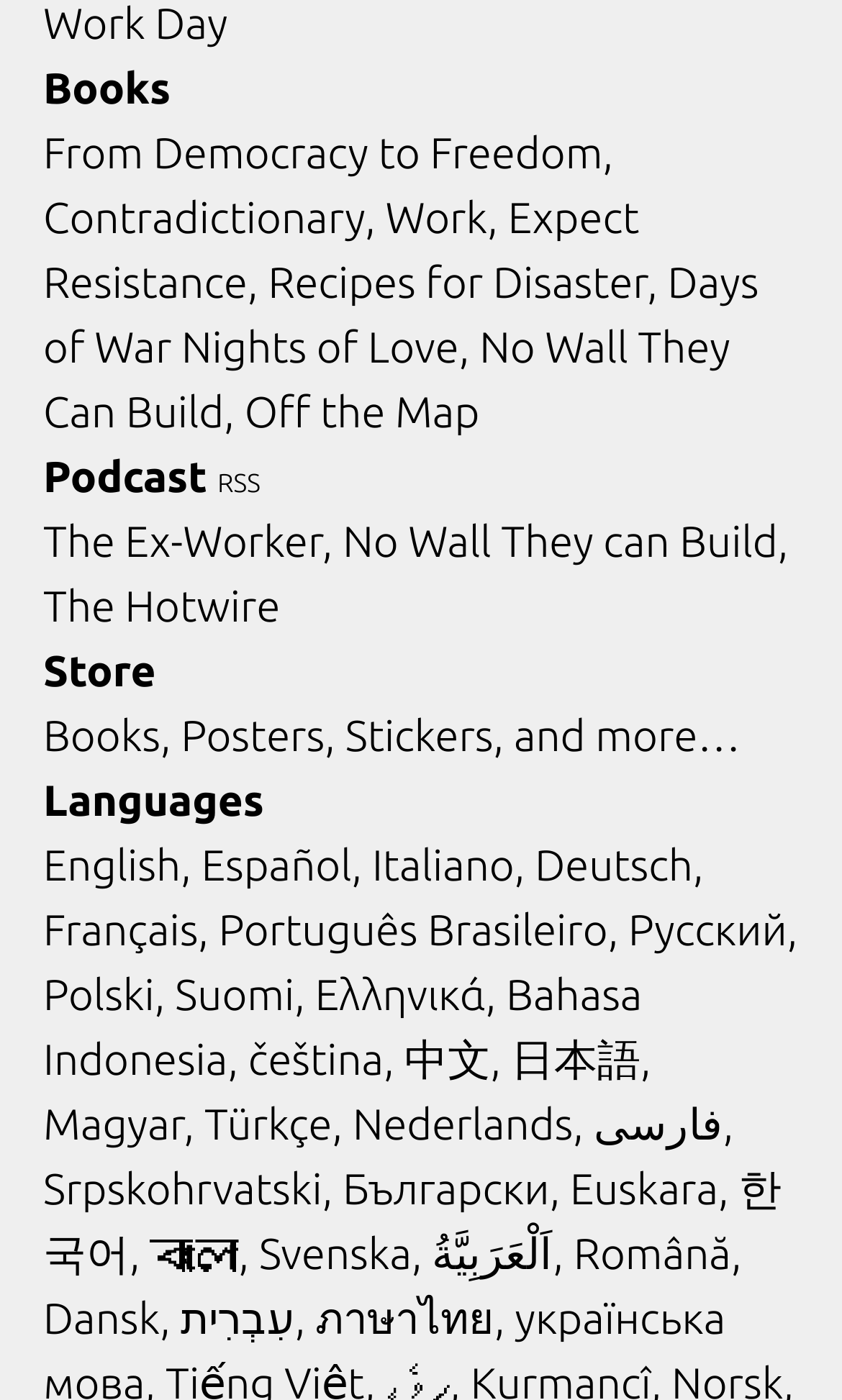Please indicate the bounding box coordinates of the element's region to be clicked to achieve the instruction: "Explore the 'Store' section". Provide the coordinates as four float numbers between 0 and 1, i.e., [left, top, right, bottom].

[0.051, 0.46, 0.185, 0.496]